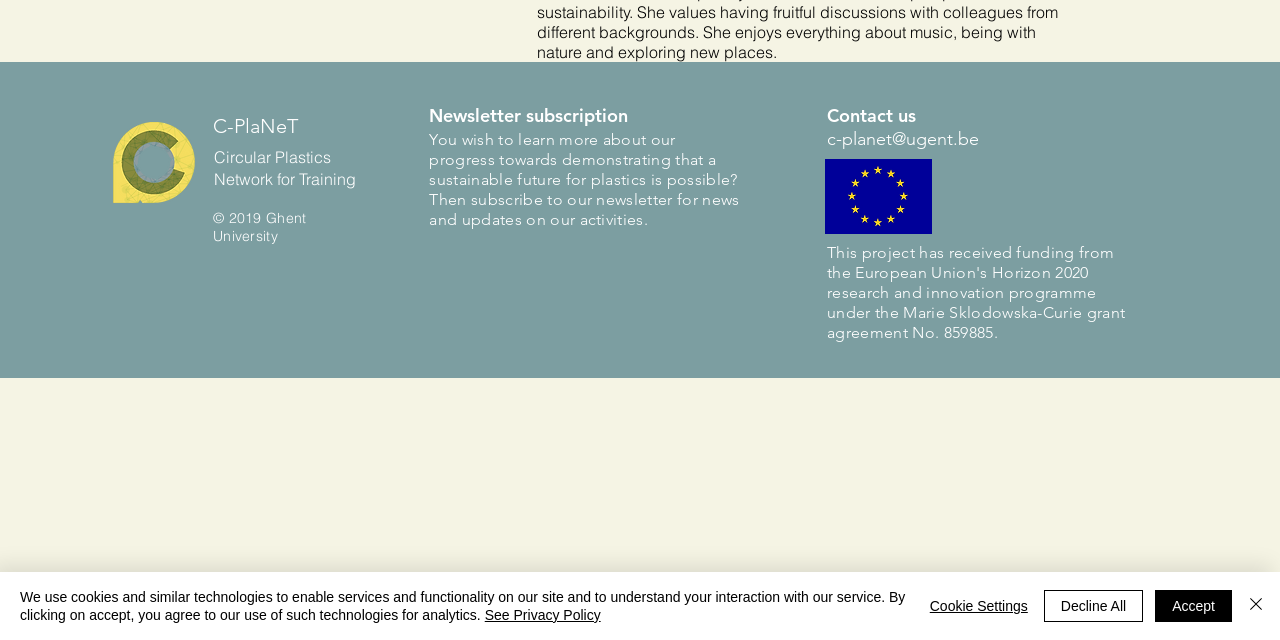Provide the bounding box coordinates in the format (top-left x, top-left y, bottom-right x, bottom-right y). All values are floating point numbers between 0 and 1. Determine the bounding box coordinate of the UI element described as: aria-label="Close"

[0.972, 0.918, 0.991, 0.975]